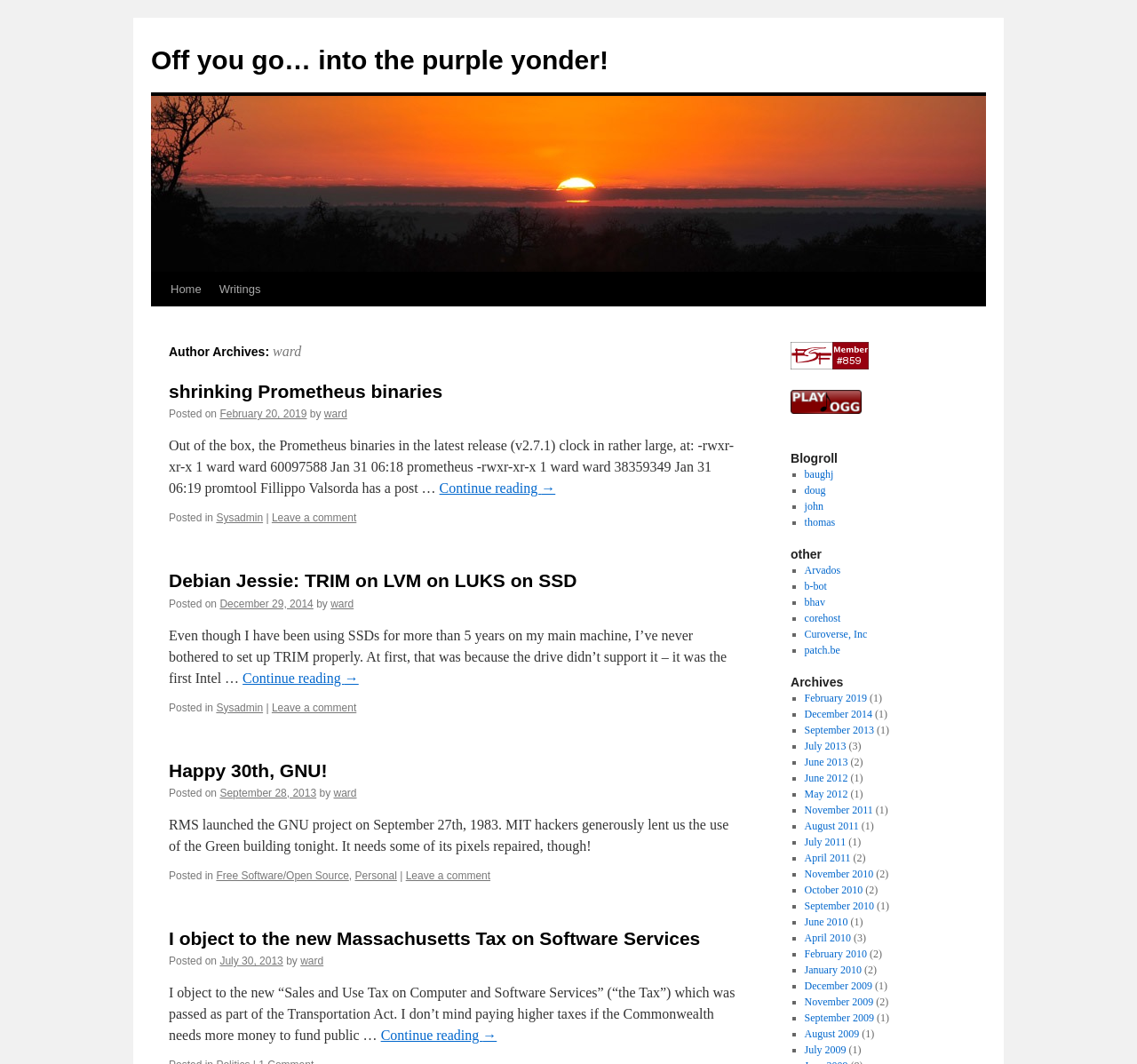What is the name of the first blog post on the page?
Respond to the question with a well-detailed and thorough answer.

The name of the first blog post on the page can be found by looking at the heading of the first post, which says 'shrinking Prometheus binaries'.